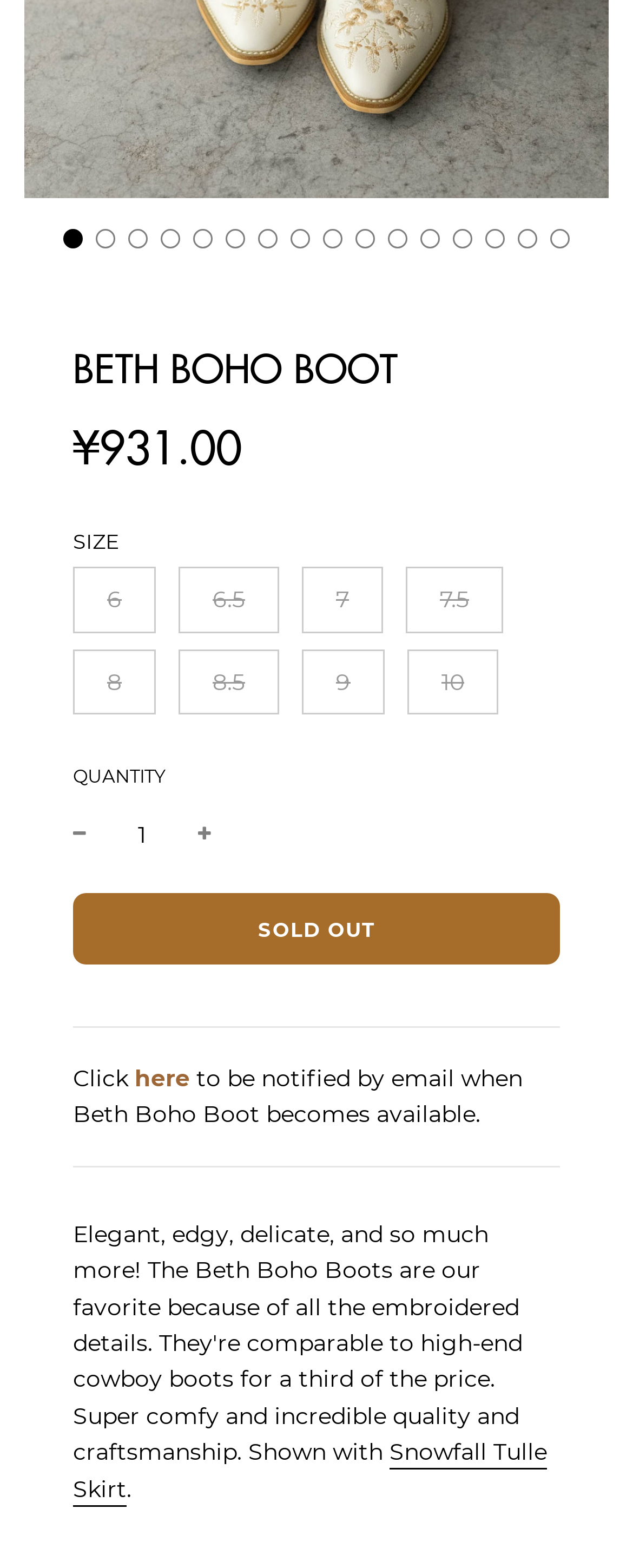Please determine the bounding box coordinates of the section I need to click to accomplish this instruction: "View Snowfall Tulle Skirt".

[0.115, 0.917, 0.864, 0.961]